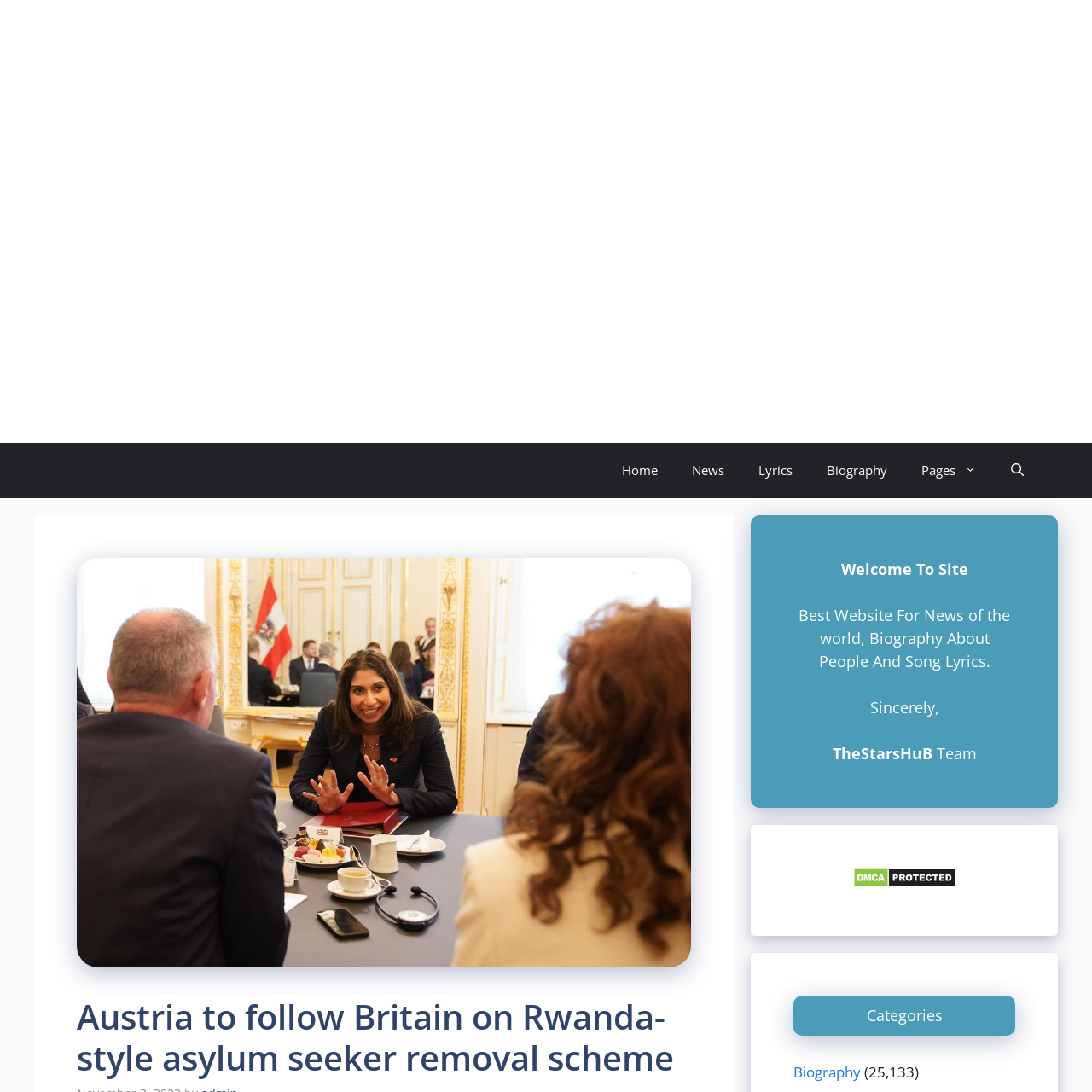Please determine the bounding box coordinates for the UI element described as: "Blog".

None